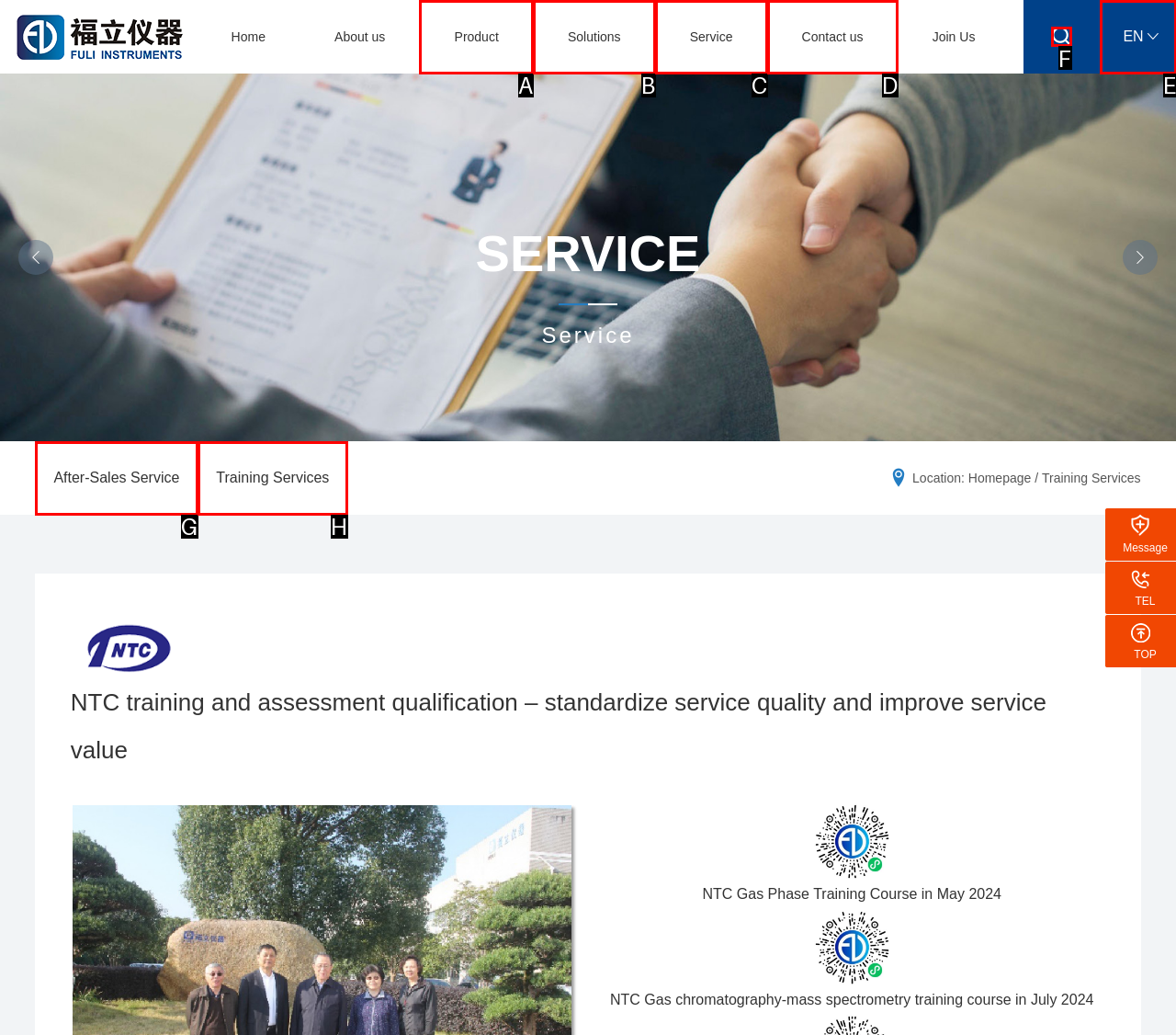Which lettered option should I select to achieve the task: Search for something according to the highlighted elements in the screenshot?

F